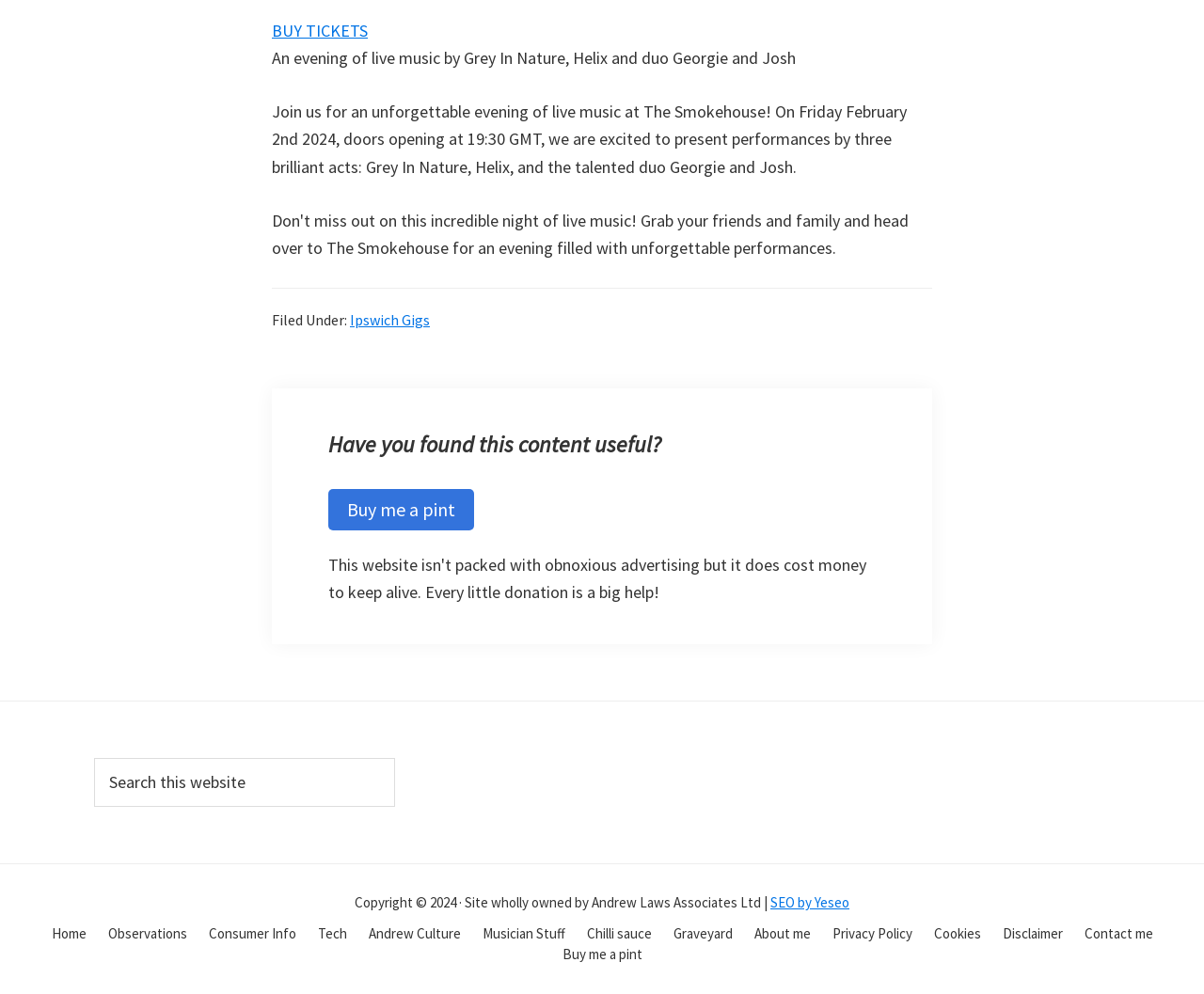Determine the bounding box coordinates of the clickable element necessary to fulfill the instruction: "Buy me a pint". Provide the coordinates as four float numbers within the 0 to 1 range, i.e., [left, top, right, bottom].

[0.273, 0.492, 0.394, 0.534]